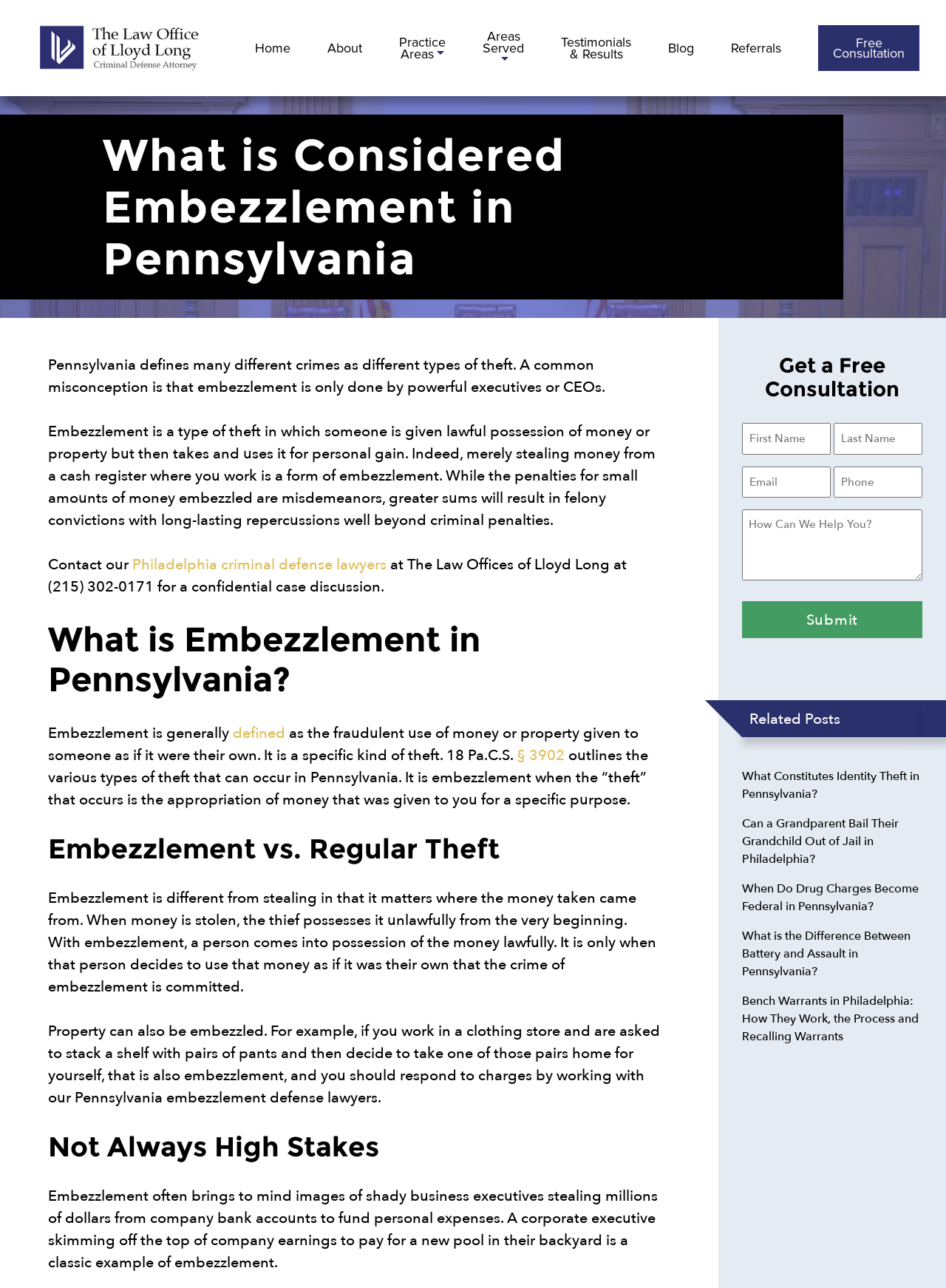Please answer the following question using a single word or phrase: 
What is the purpose of the form at the bottom of the webpage?

Get a Free Consultation